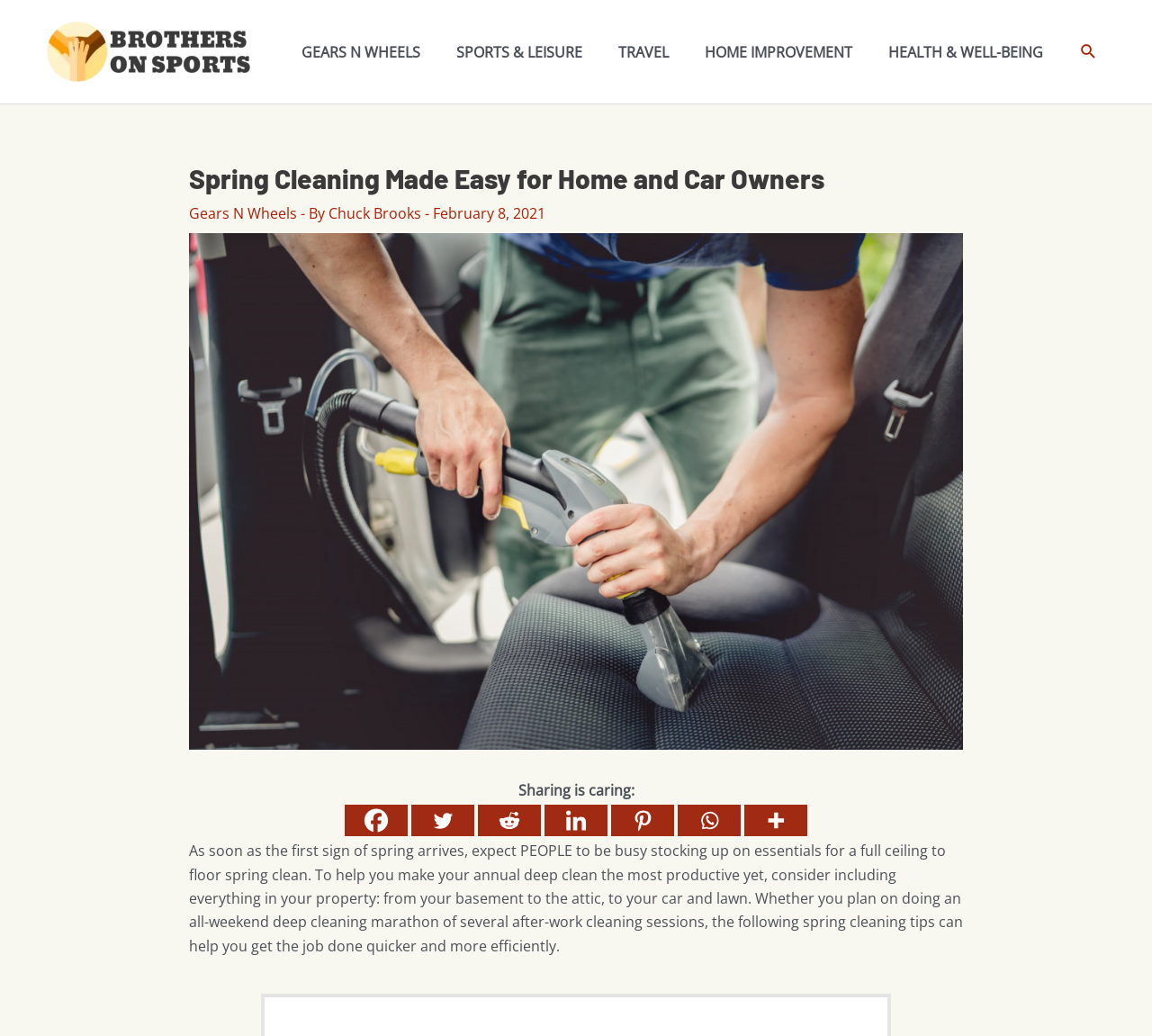Please mark the bounding box coordinates of the area that should be clicked to carry out the instruction: "Click the Brothers on Sports logo".

[0.031, 0.039, 0.227, 0.058]